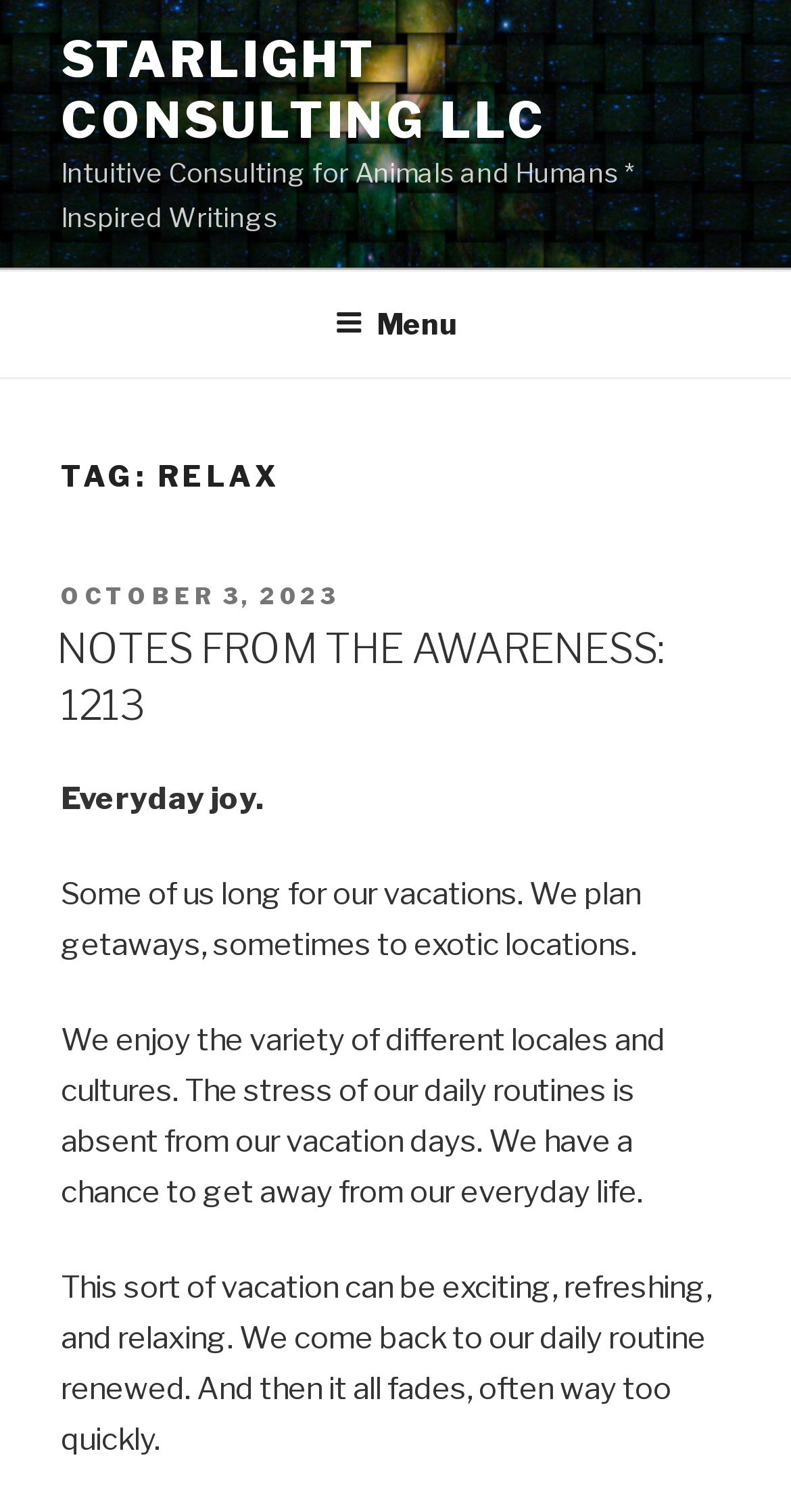Using the provided element description: "Starlight Consulting LLC", identify the bounding box coordinates. The coordinates should be four floats between 0 and 1 in the order [left, top, right, bottom].

[0.077, 0.02, 0.692, 0.099]